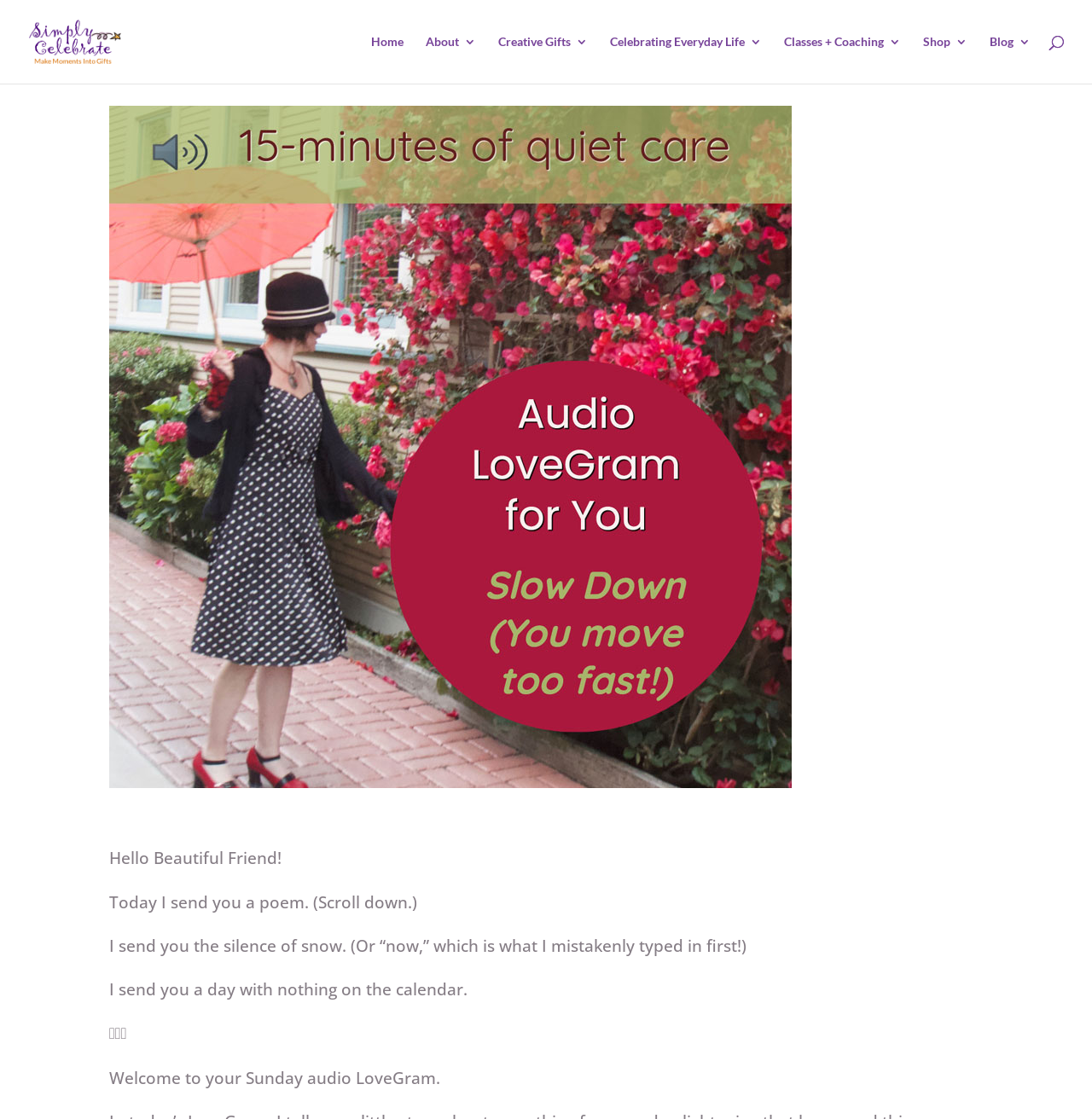What is the author's attitude towards the reader?
We need a detailed and meticulous answer to the question.

The use of words like 'beautiful friend' and 'hello' creates a sense of warmth and friendliness towards the reader. The author's tone is also gentle and caring, which suggests that they have a friendly attitude towards the reader.